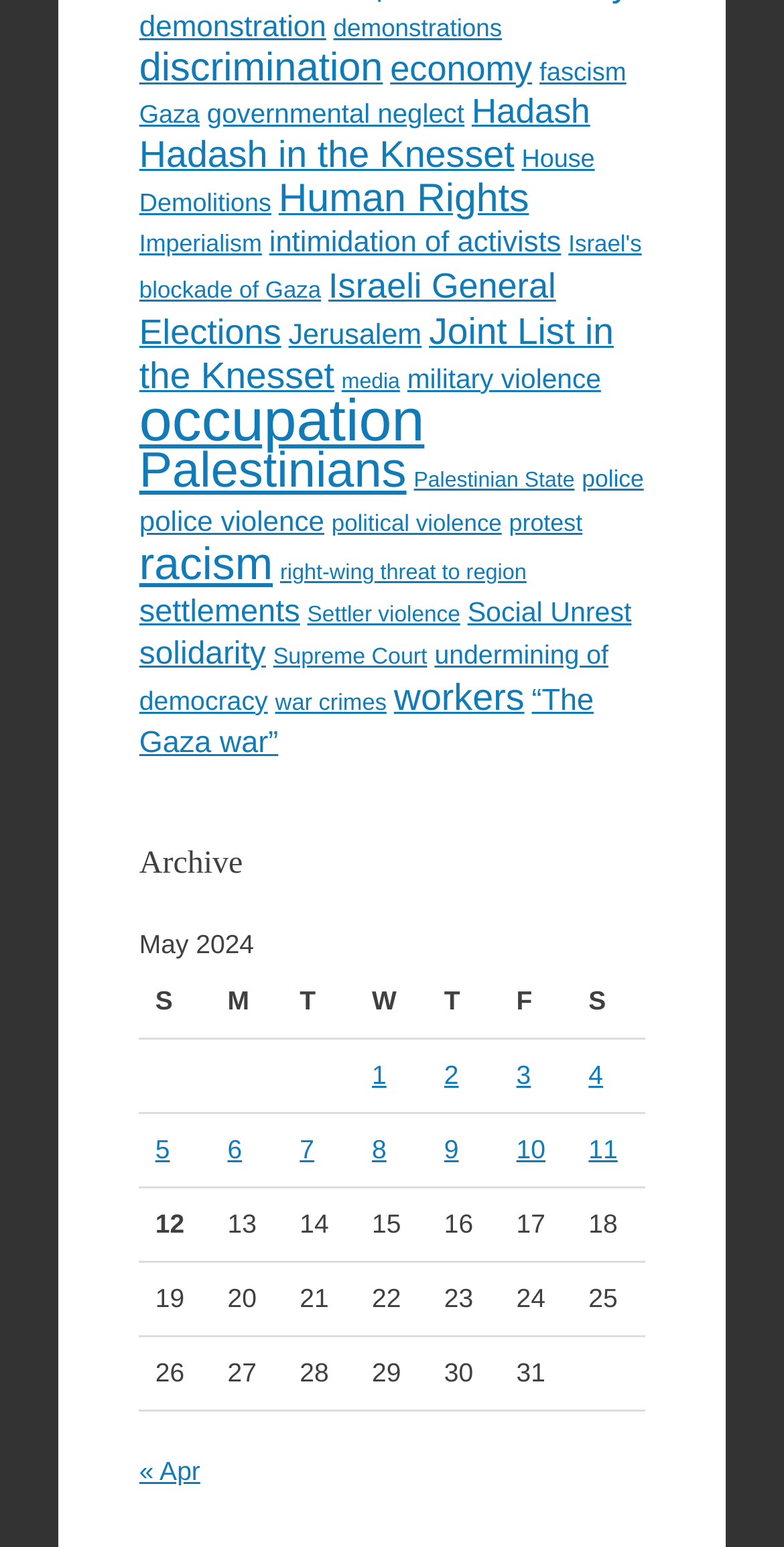Please find the bounding box for the following UI element description. Provide the coordinates in (top-left x, top-left y, bottom-right x, bottom-right y) format, with values between 0 and 1: Buy Me a Coffee

None